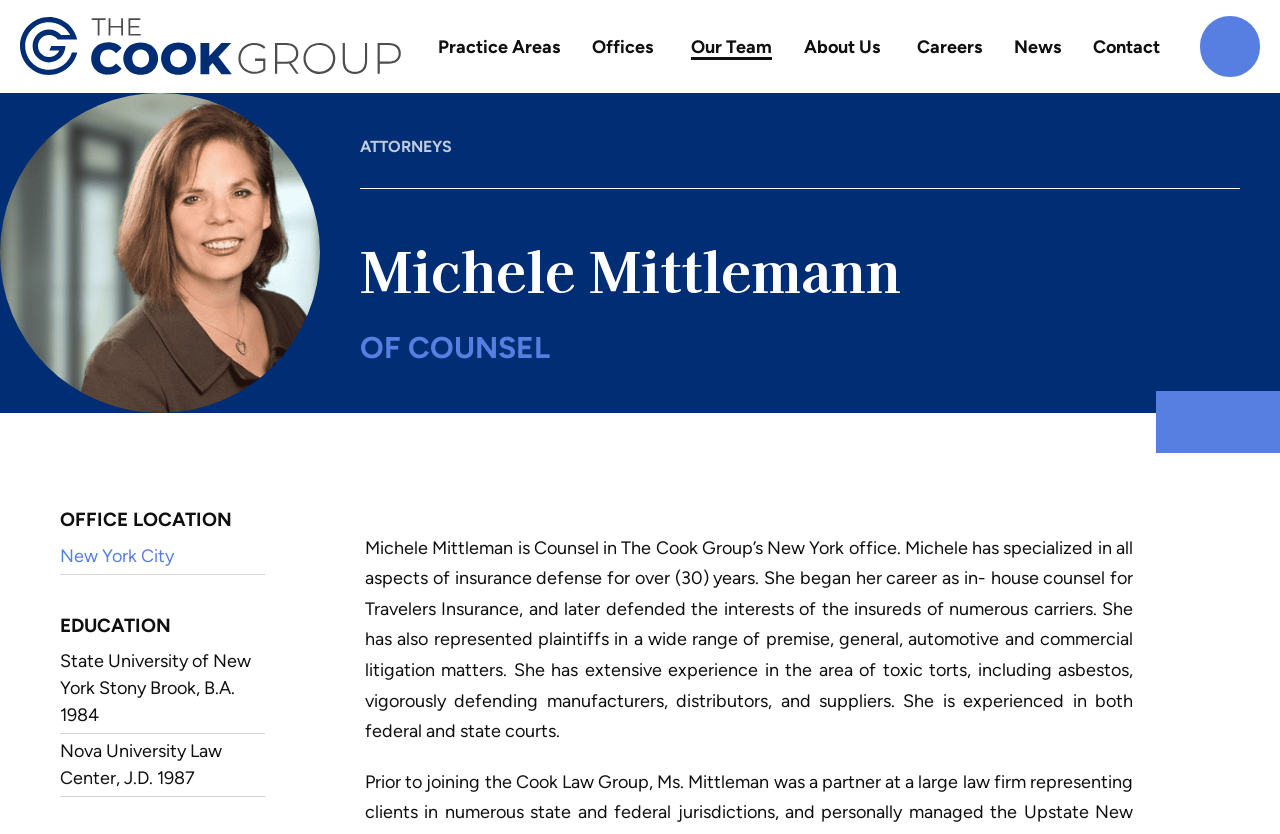Show me the bounding box coordinates of the clickable region to achieve the task as per the instruction: "View Next Attorney".

[0.952, 0.499, 1.0, 0.573]